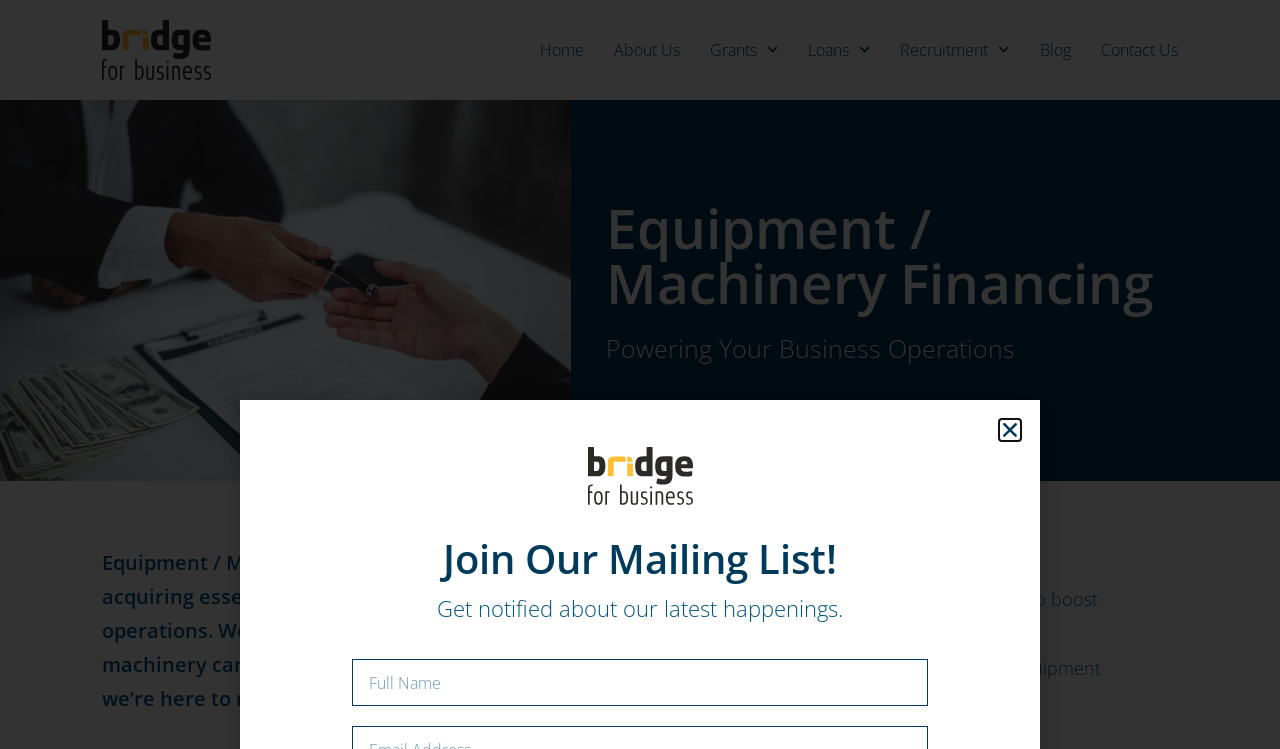Extract the main title from the webpage and generate its text.

Equipment / Machinery Financing